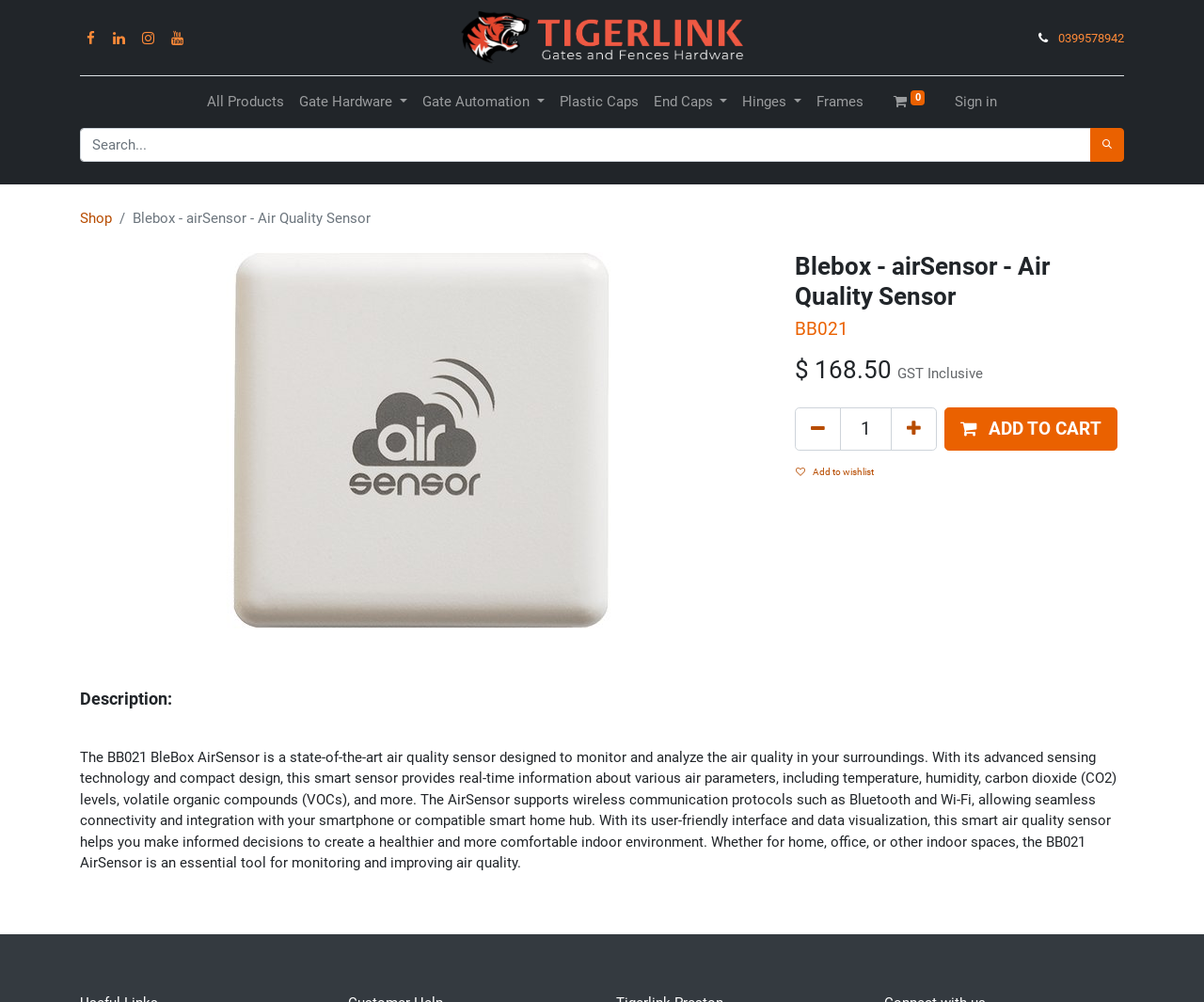Construct a comprehensive description capturing every detail on the webpage.

The webpage is about the Blebox AirSensor, a smart air quality sensor that monitors and analyzes air quality in real-time. At the top left corner, there is a logo of Tigerlink, and next to it, there are four social media links represented by icons. On the top right corner, there is a phone number and a horizontal separator line. Below the separator line, there is a vertical menu with several options, including "All Products", "Gate Hardware", "Gate Automation", and more.

Below the menu, there is a search bar with a search button on the right side. The main content of the webpage starts with a link to "Shop" and a heading that reads "Blebox - airSensor - Air Quality Sensor". Below the heading, there is an image of the product, and next to it, there are several headings that provide more information about the product, including its model number, price, and a call-to-action button to add it to the cart.

There are also two buttons to remove or add one item to the cart, and a textbox to input the quantity. Below the product information, there is a description of the product, which explains its features and benefits in detail. The description is a long paragraph that takes up most of the bottom half of the webpage.